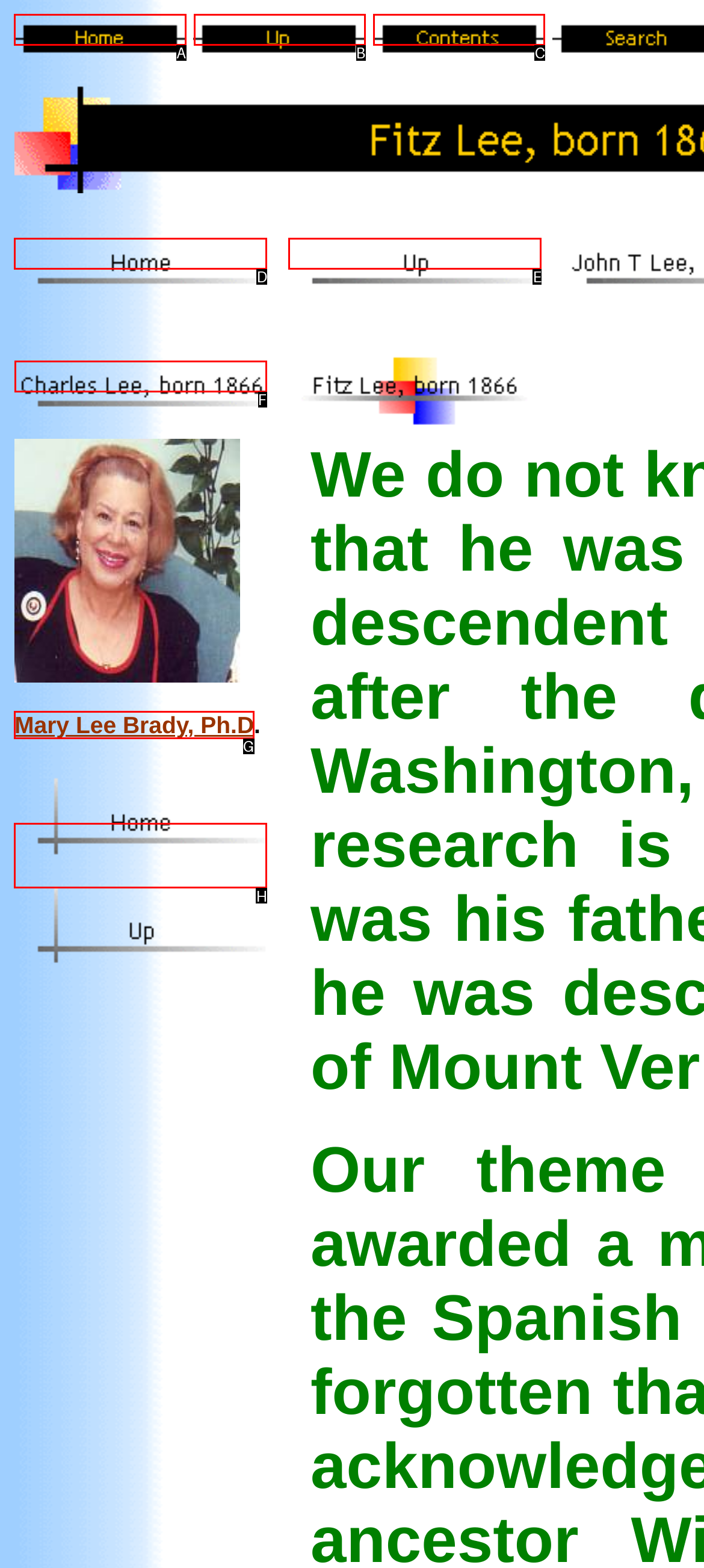Figure out which option to click to perform the following task: read about Charles Lee, born 1866
Provide the letter of the correct option in your response.

F